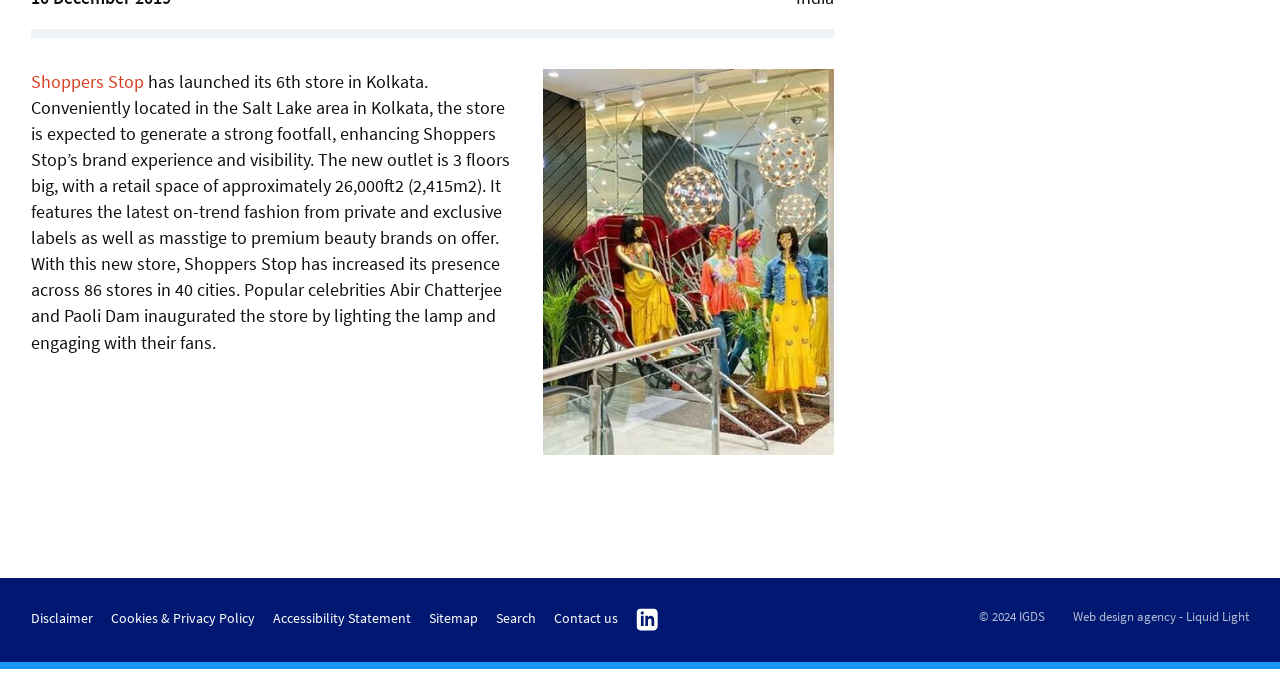Locate the bounding box of the user interface element based on this description: "Web design agency".

[0.839, 0.901, 0.919, 0.927]